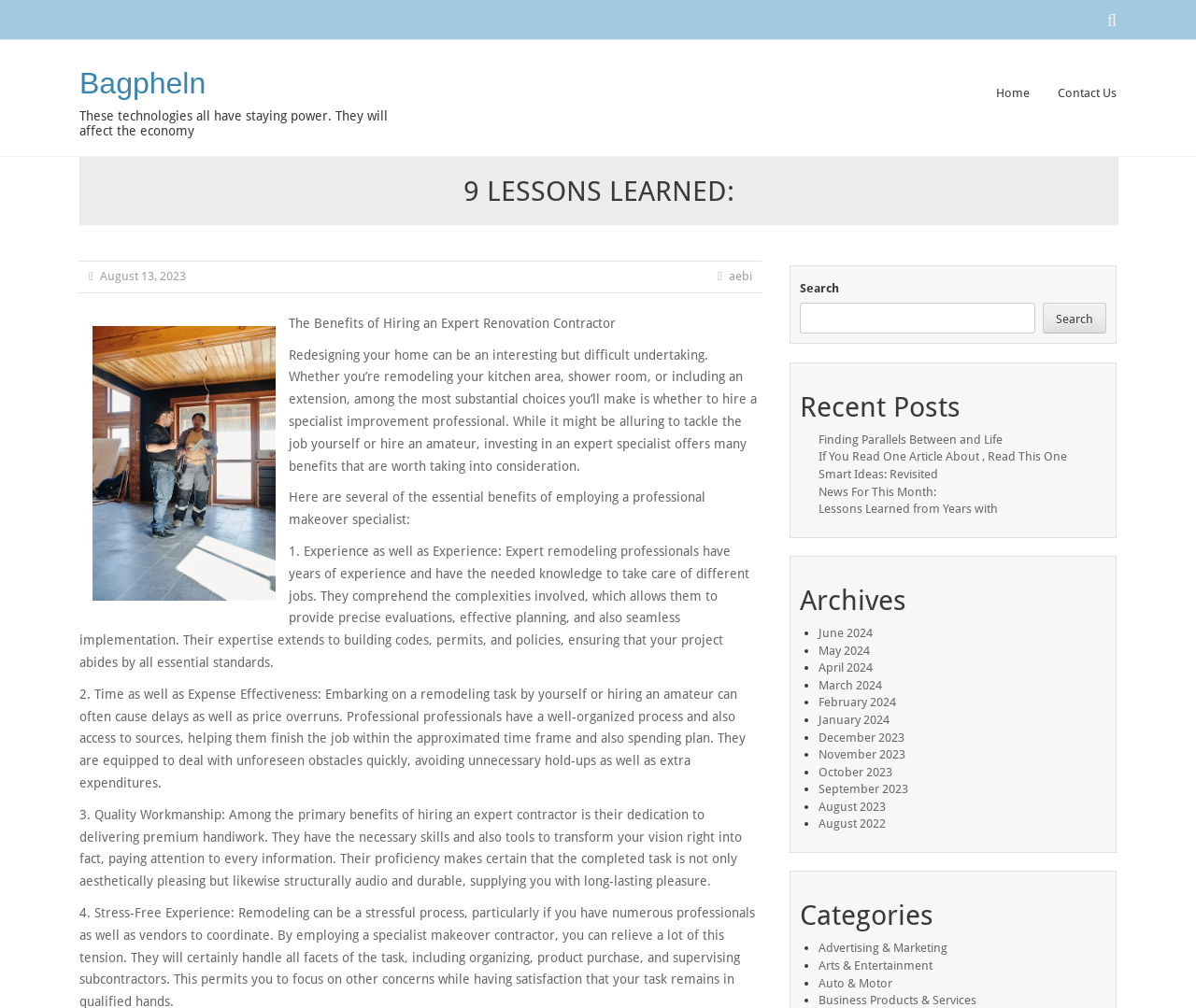Please identify the bounding box coordinates of the element that needs to be clicked to execute the following command: "Search for something". Provide the bounding box using four float numbers between 0 and 1, formatted as [left, top, right, bottom].

[0.669, 0.274, 0.925, 0.331]